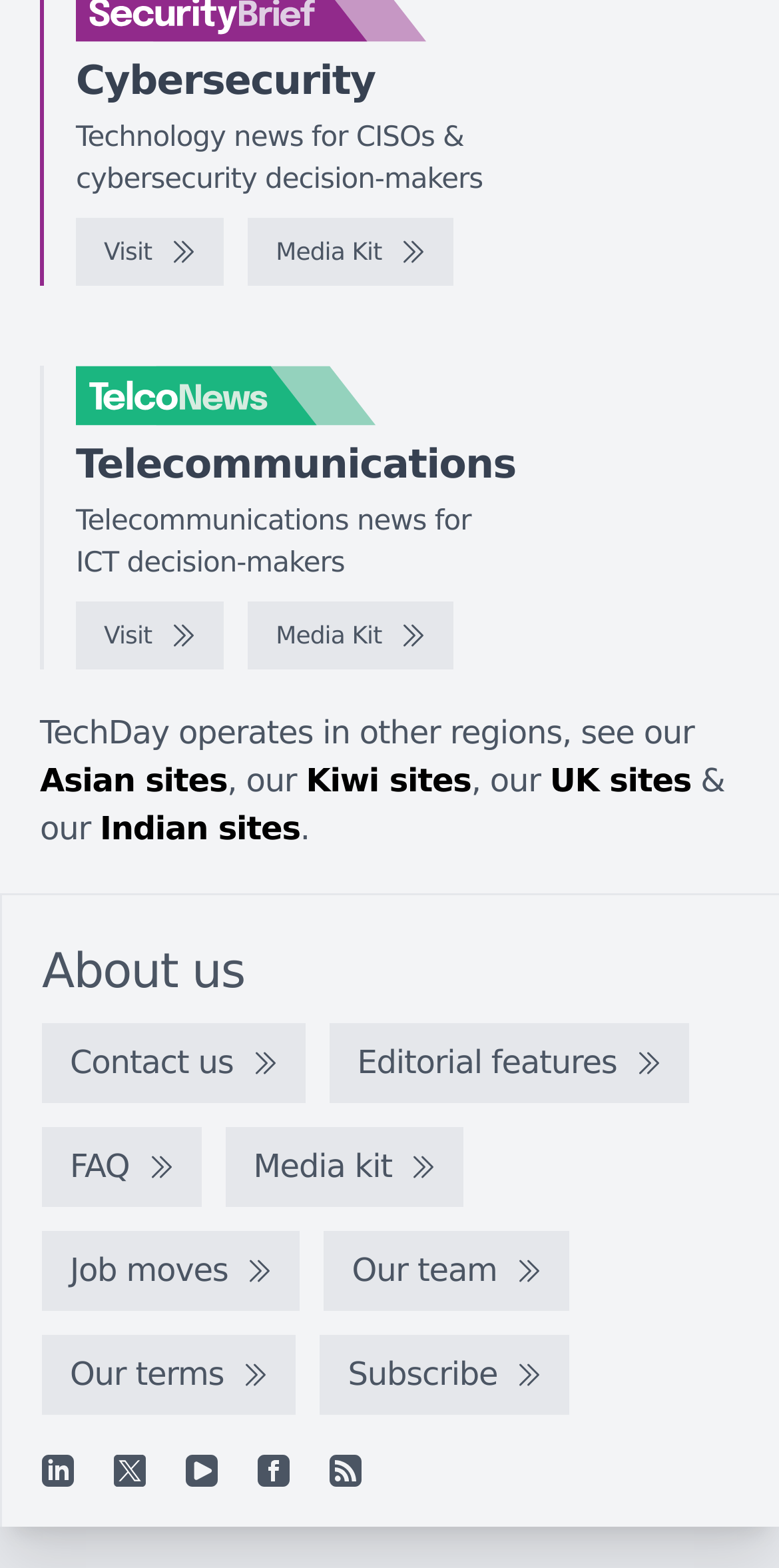Specify the bounding box coordinates of the area that needs to be clicked to achieve the following instruction: "Contact us".

[0.054, 0.653, 0.392, 0.704]